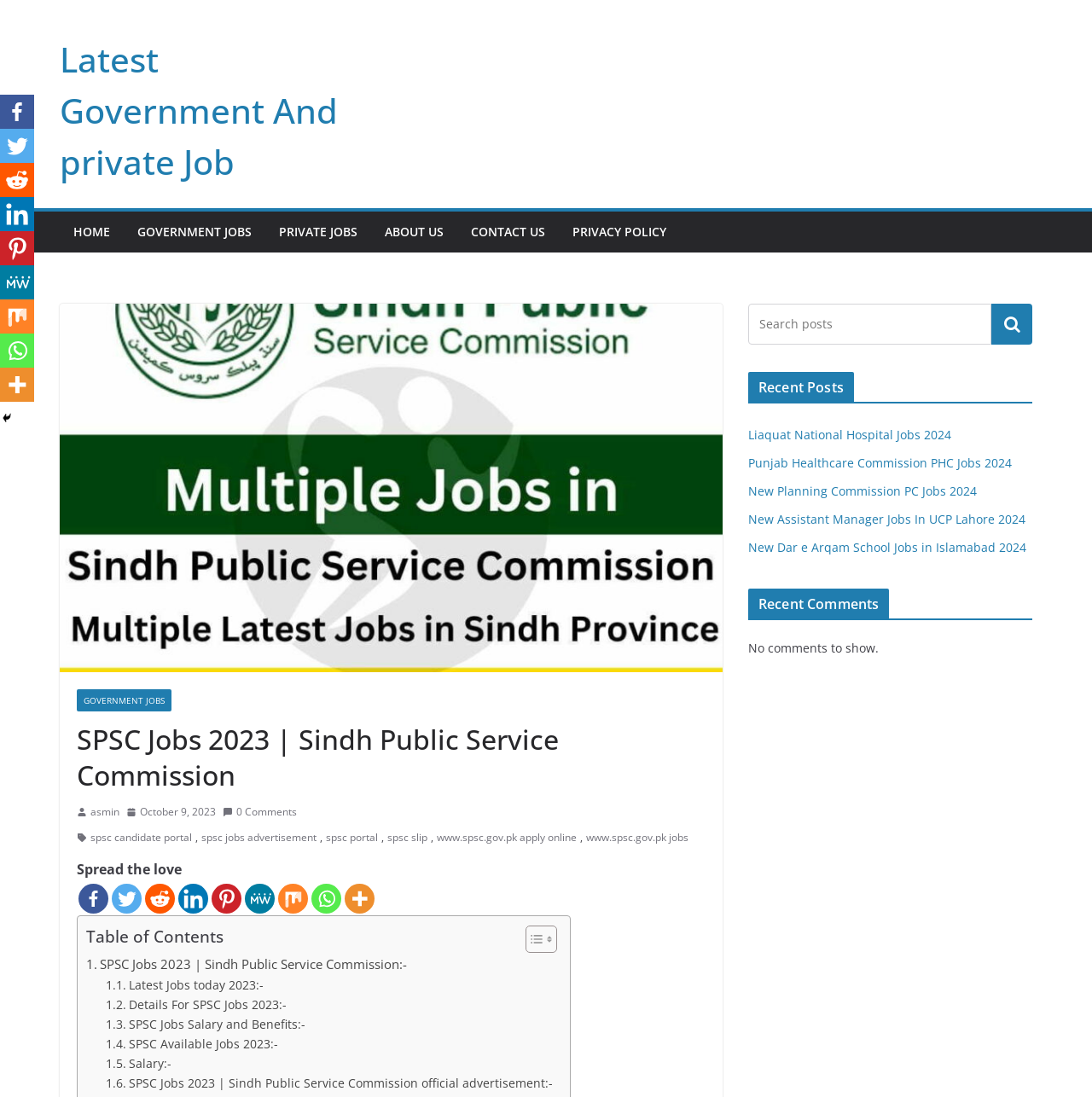How many recent posts are listed?
Answer the question with as much detail as you can, using the image as a reference.

In the Recent Posts section, there are 5 links to recent posts, including 'Liaquat National Hospital Jobs 2024', 'Punjab Healthcare Commission PHC Jobs 2024', 'New Planning Commission PC Jobs 2024', 'New Assistant Manager Jobs In UCP Lahore 2024', and 'New Dar e Arqam School Jobs in Islamabad 2024'.